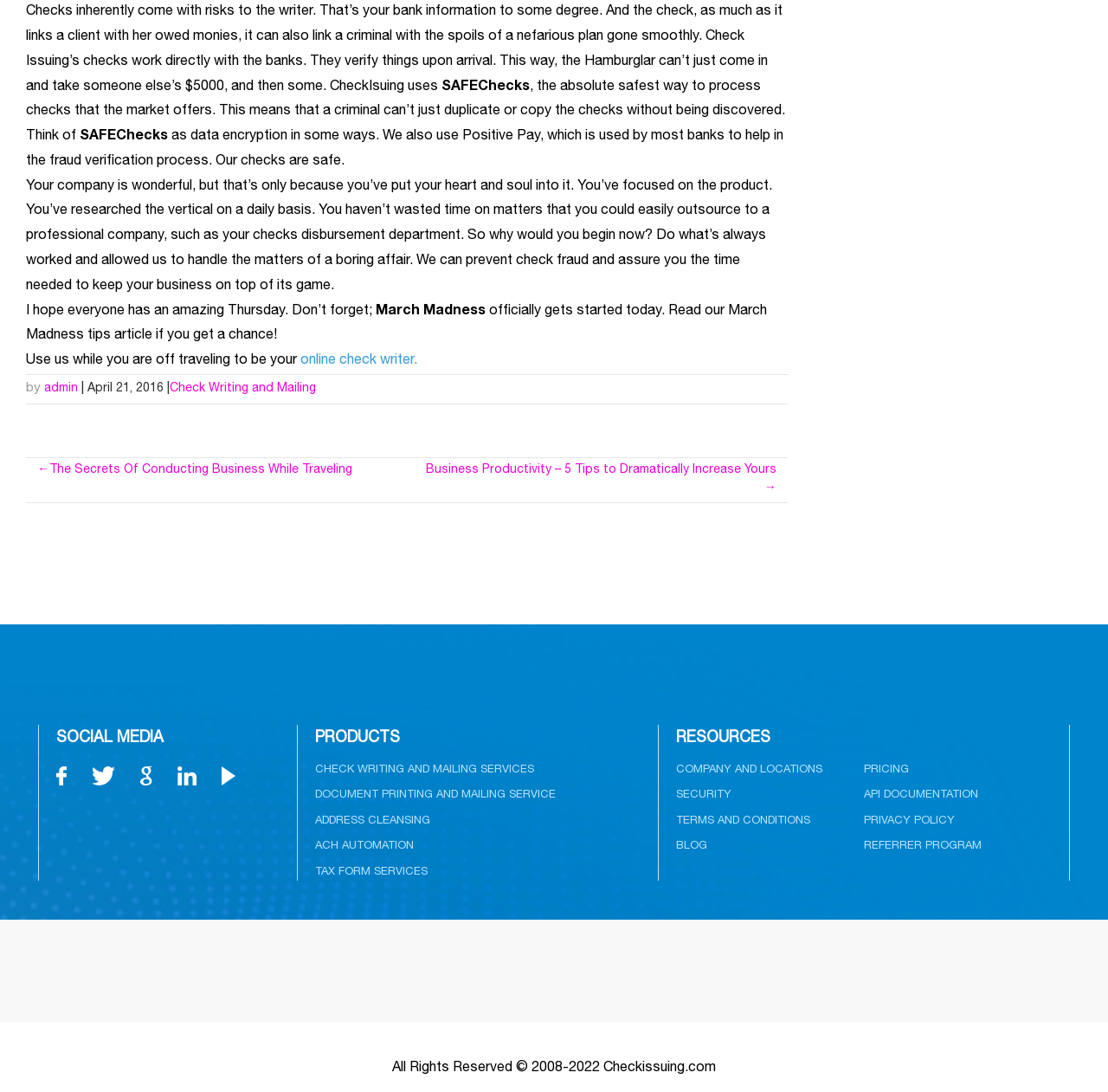Please provide a one-word or short phrase answer to the question:
What is the benefit of using CheckIssuing?

Prevent check fraud